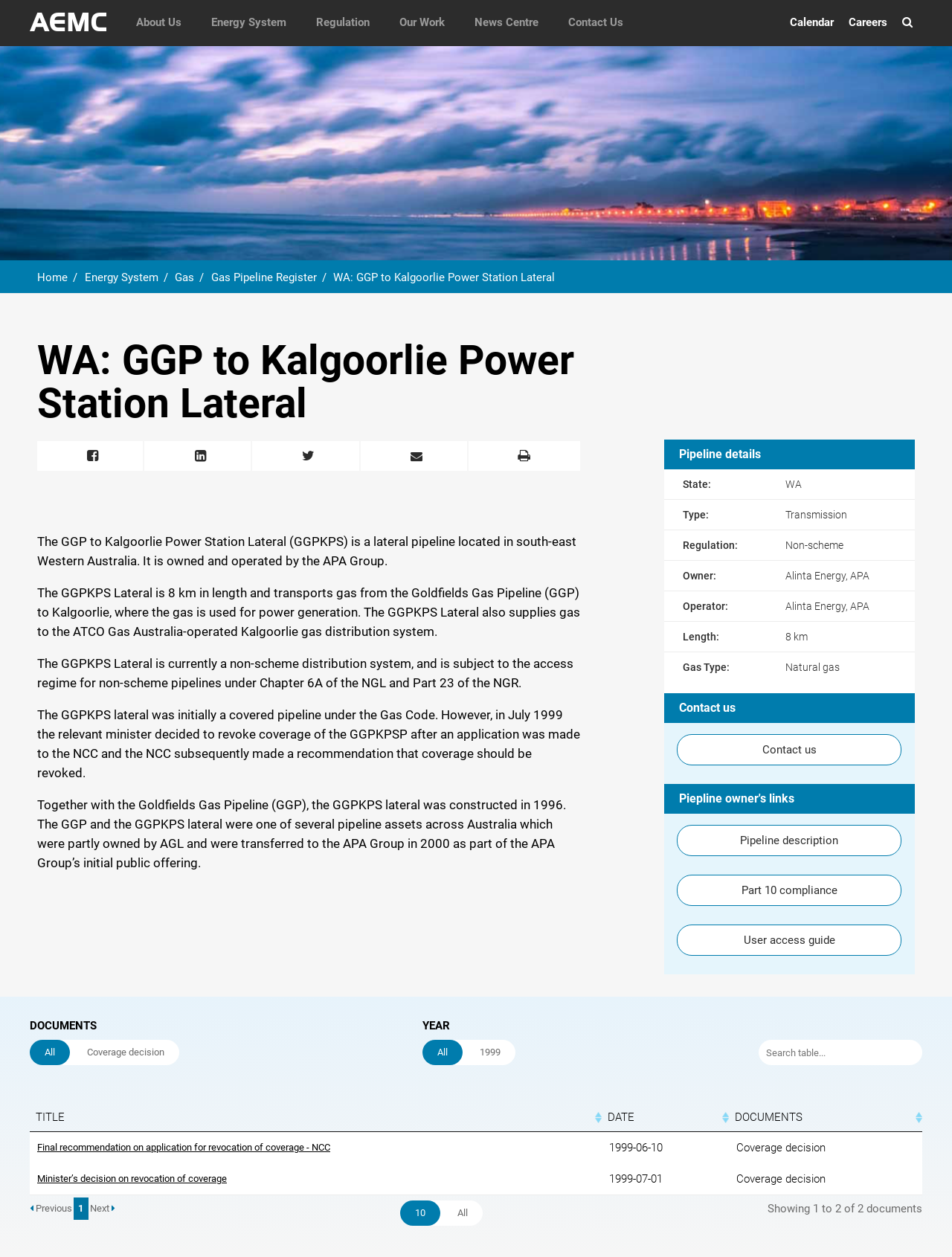Construct a thorough caption encompassing all aspects of the webpage.

The webpage is about the GGP to Kalgoorlie Power Station Lateral (GGPKPS), a lateral pipeline located in south-east Western Australia. At the top of the page, there is an AEMC logo and a navigation menu with links to various sections, including "About Us", "Energy System", "Regulation", "Our Work", "News Centre", "Contact Us", "Calendar", and "Careers". Below the navigation menu, there is a breadcrumb trail showing the current page's location within the website.

The main content of the page is divided into two sections. The first section provides an overview of the GGPKPS, including its location, ownership, and operation. There are five paragraphs of text describing the pipeline's details, including its length, type, regulation, owner, and operator.

The second section is a table with three columns: "Title", "Date", and "Documents". The table has two rows, each representing a document related to the GGPKPS. The documents are titled "Final recommendation on application for revocation of coverage - NCC" and "Minister’s decision on revocation of coverage", and they are dated 1999-06-10 and 1999-07-01, respectively. There are also links to view the documents.

To the right of the table, there is a section with links to "Pipeline description", "Part 10 compliance", and "User access guide". Below the table, there is a status message indicating that 2 documents are being shown out of a total of 2. There are also links to navigate through the documents, including "Previous", "1", and "Next" buttons.